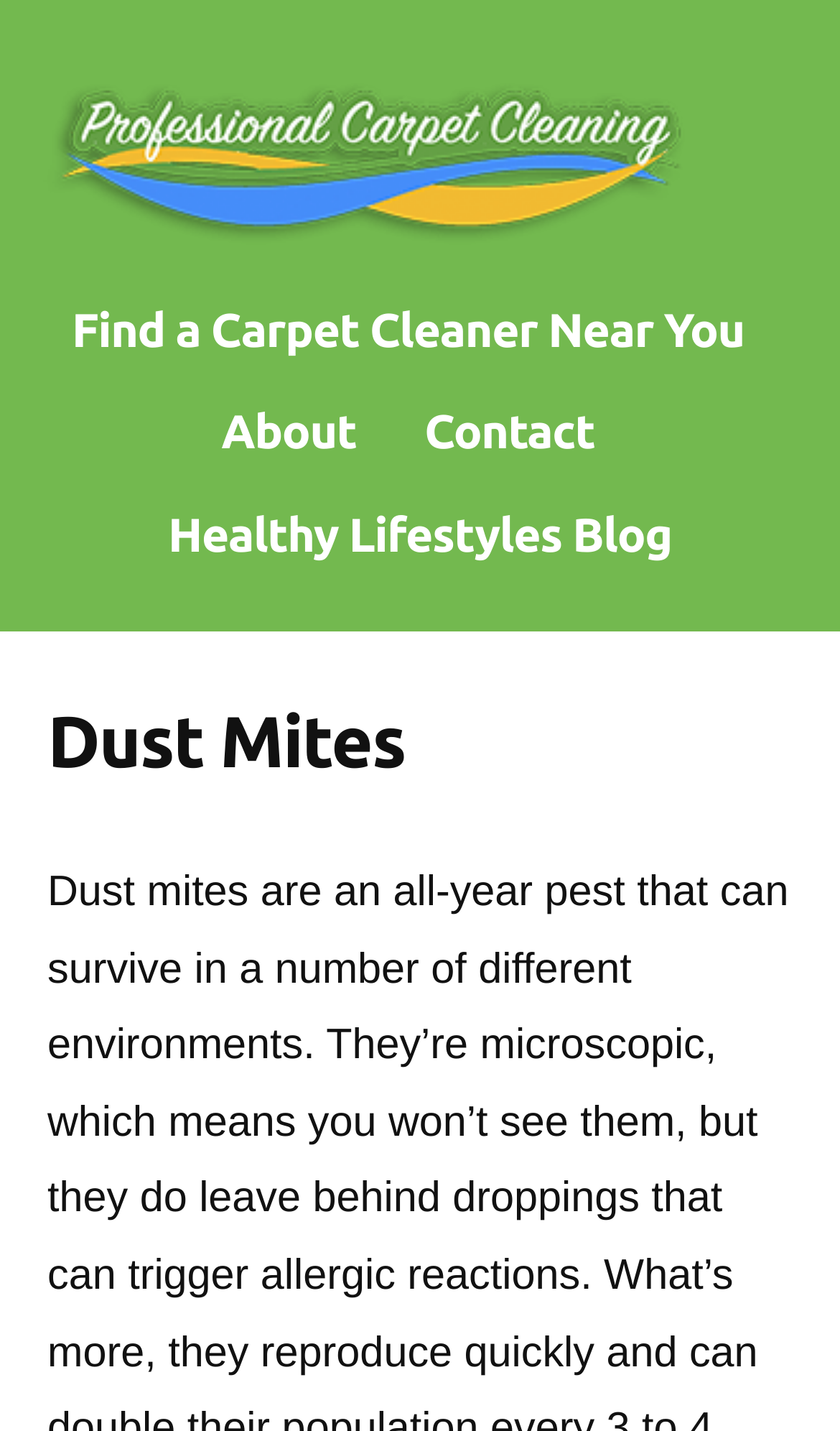Provide the bounding box coordinates of the HTML element described as: "Contact". The bounding box coordinates should be four float numbers between 0 and 1, i.e., [left, top, right, bottom].

[0.485, 0.268, 0.728, 0.34]